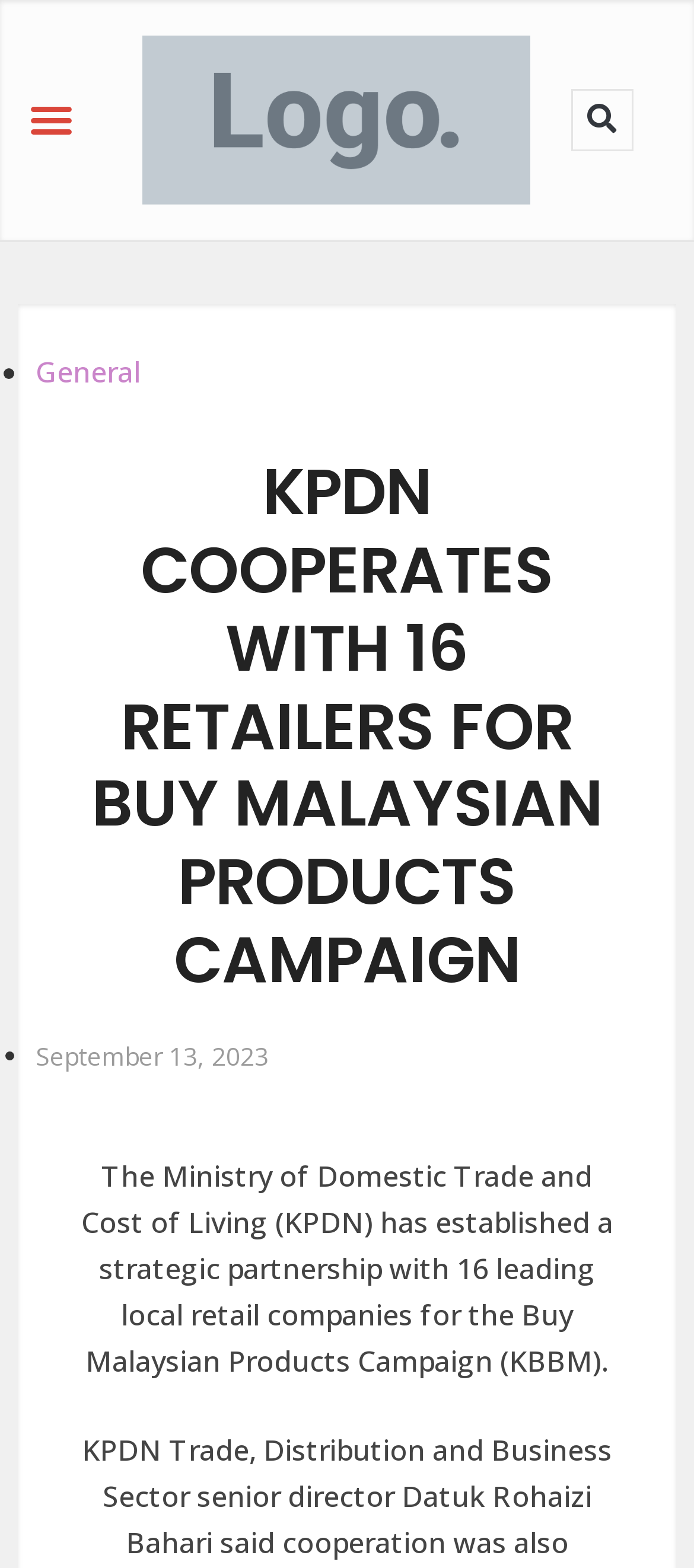Observe the image and answer the following question in detail: What can be done on the top right corner of the webpage?

On the top right corner of the webpage, there is a search button, which indicates that users can search for something on the webpage.